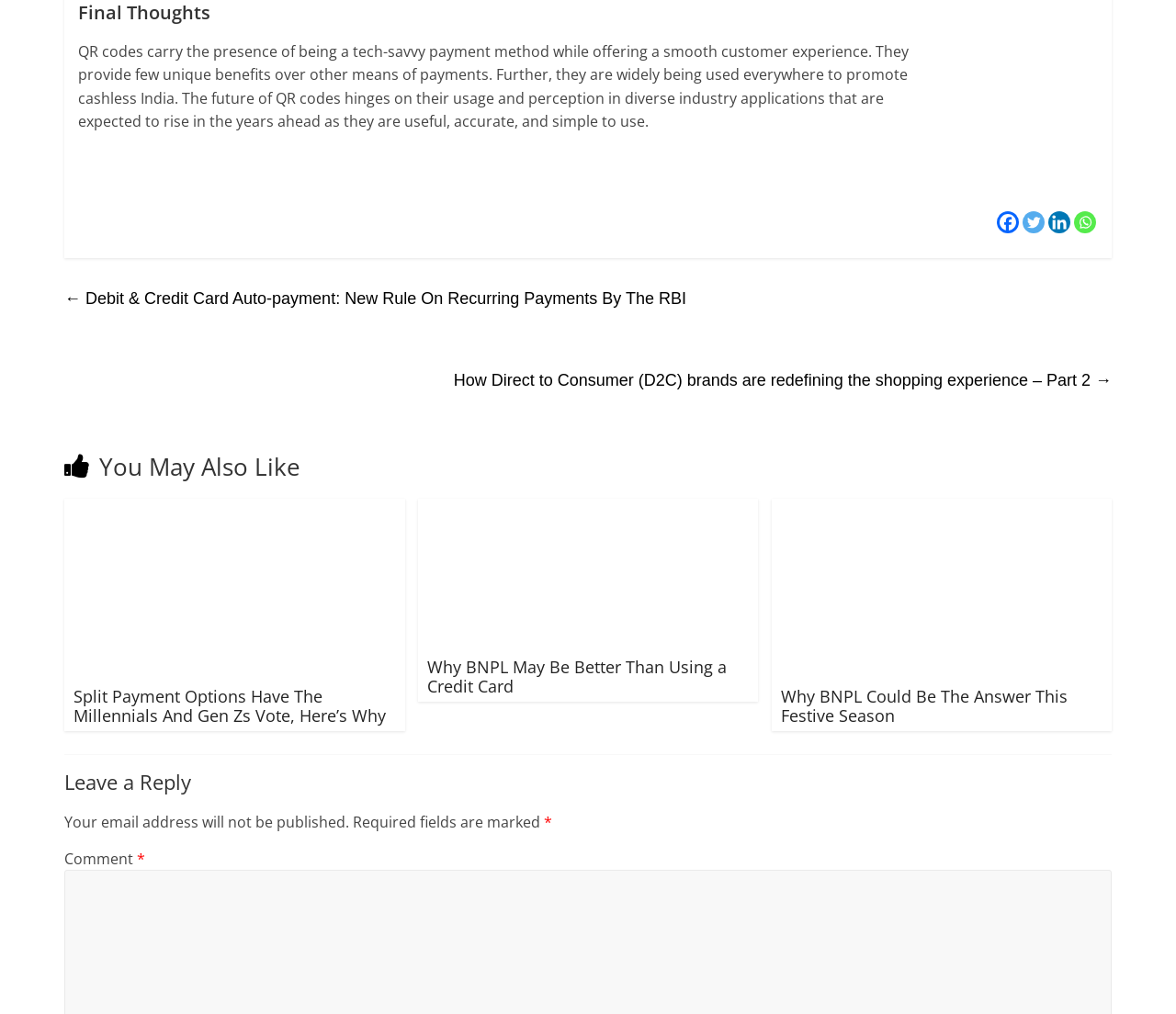What is the title of the first related article?
Answer the question with detailed information derived from the image.

The first related article is titled 'Split Payment Options Have The Millennials And Gen Zs Vote, Here's Why', as indicated by the heading and link elements with corresponding text.